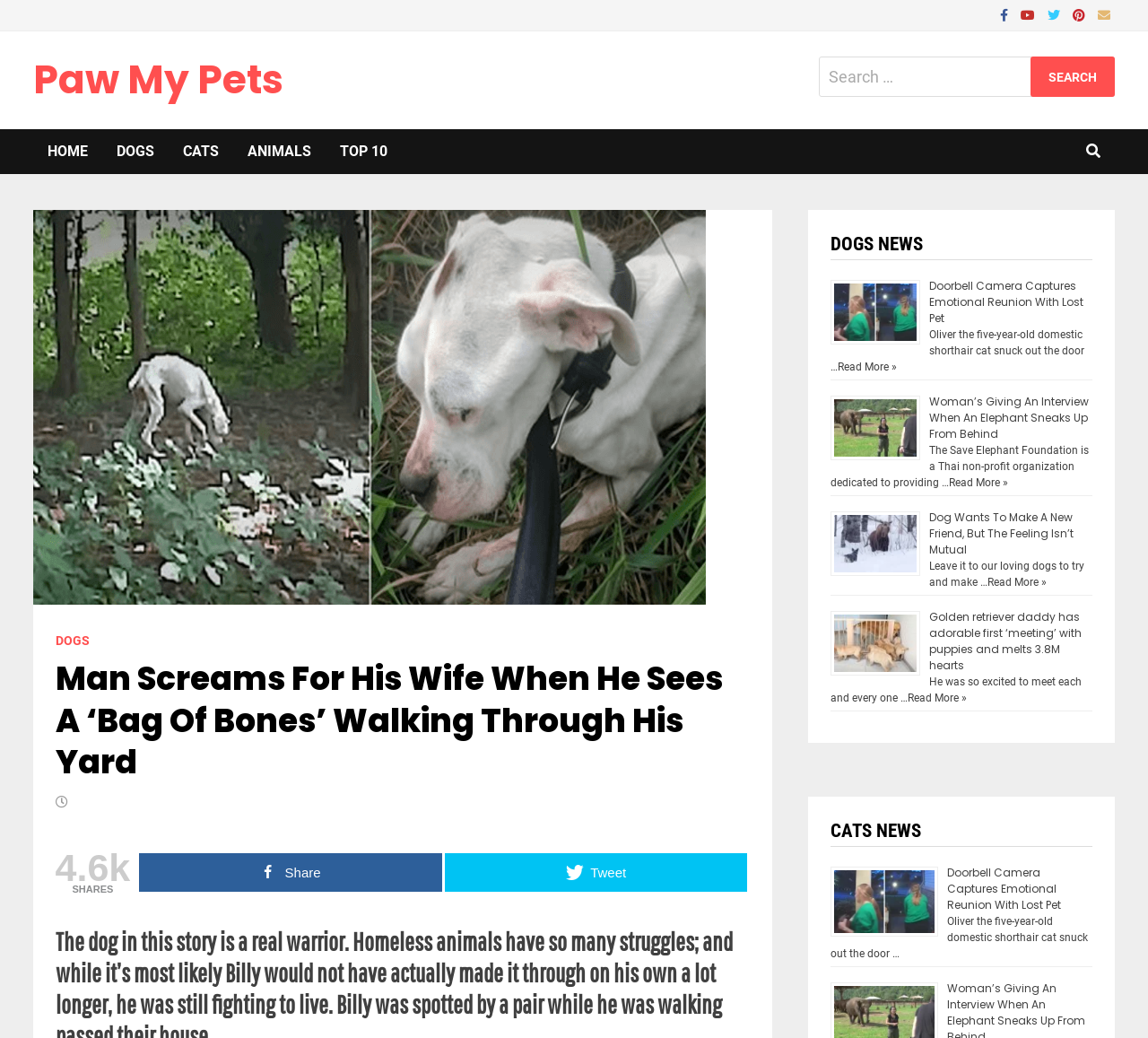Given the element description Read More », specify the bounding box coordinates of the corresponding UI element in the format (top-left x, top-left y, bottom-right x, bottom-right y). All values must be between 0 and 1.

[0.827, 0.459, 0.878, 0.471]